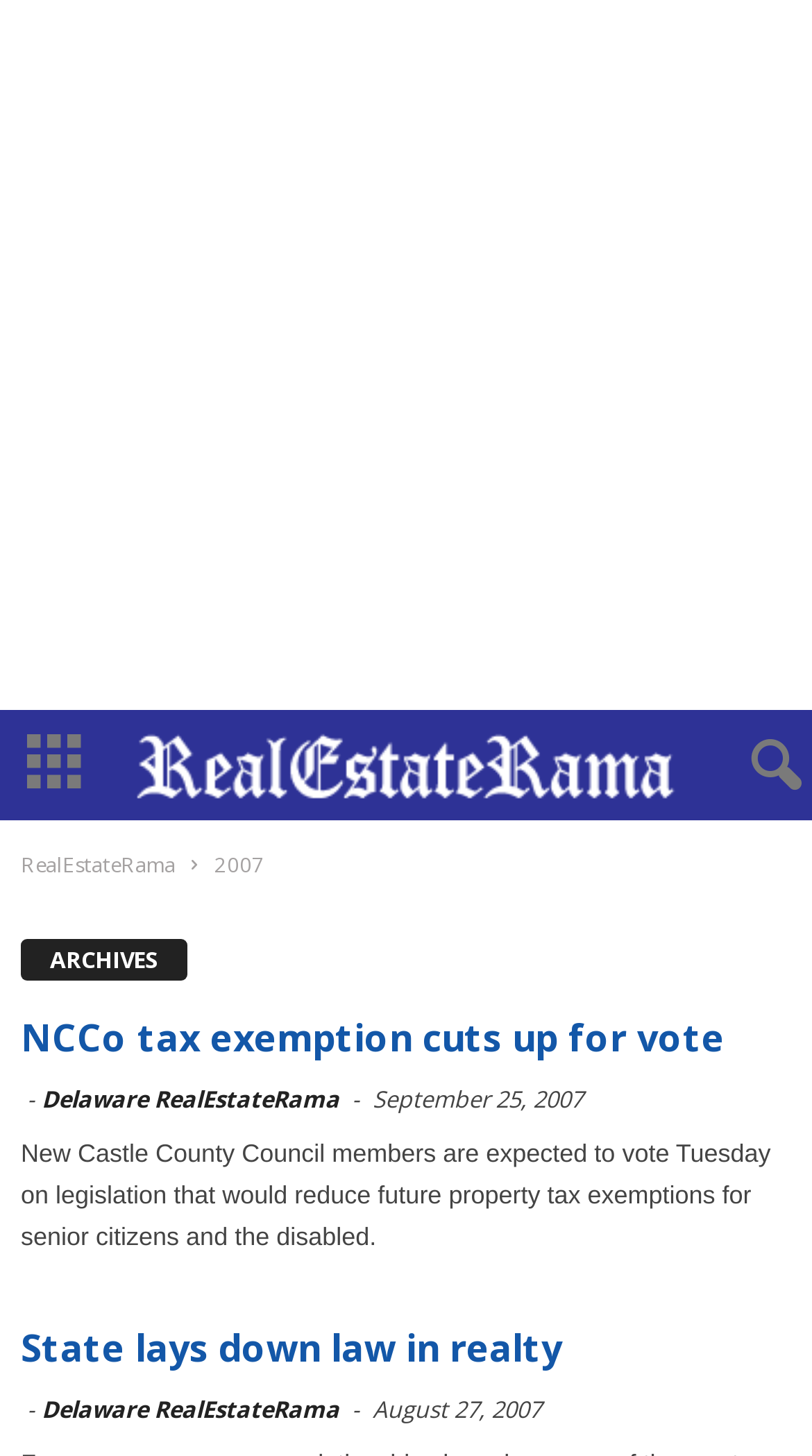What is the main topic of this webpage?
Use the image to give a comprehensive and detailed response to the question.

Based on the webpage content, it appears to be discussing laws and taxes related to real estate in Delaware, with specific articles and news snippets about property tax exemptions and realty laws.